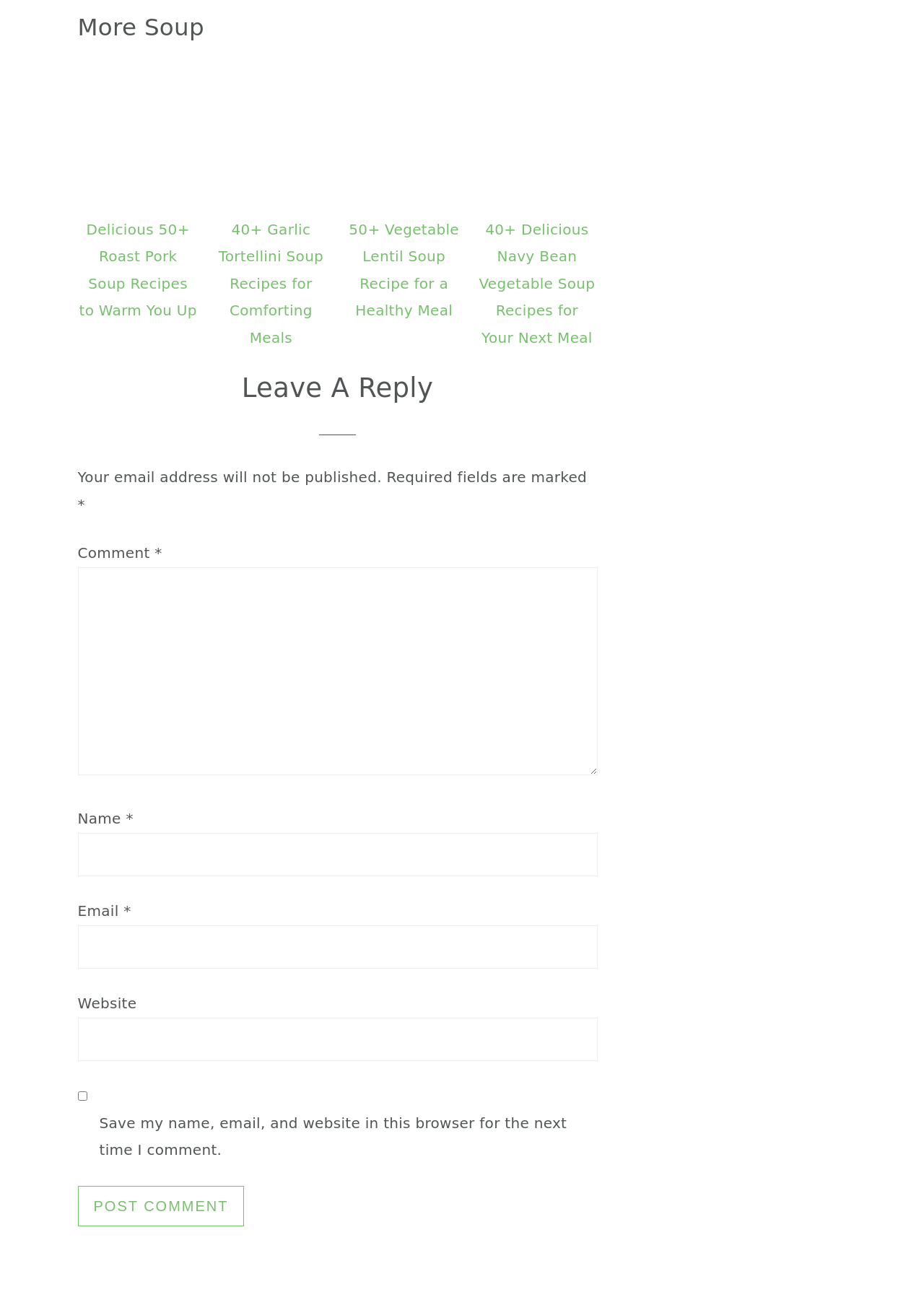Please identify the bounding box coordinates of the element's region that should be clicked to execute the following instruction: "Enter your name". The bounding box coordinates must be four float numbers between 0 and 1, i.e., [left, top, right, bottom].

[0.084, 0.644, 0.646, 0.678]